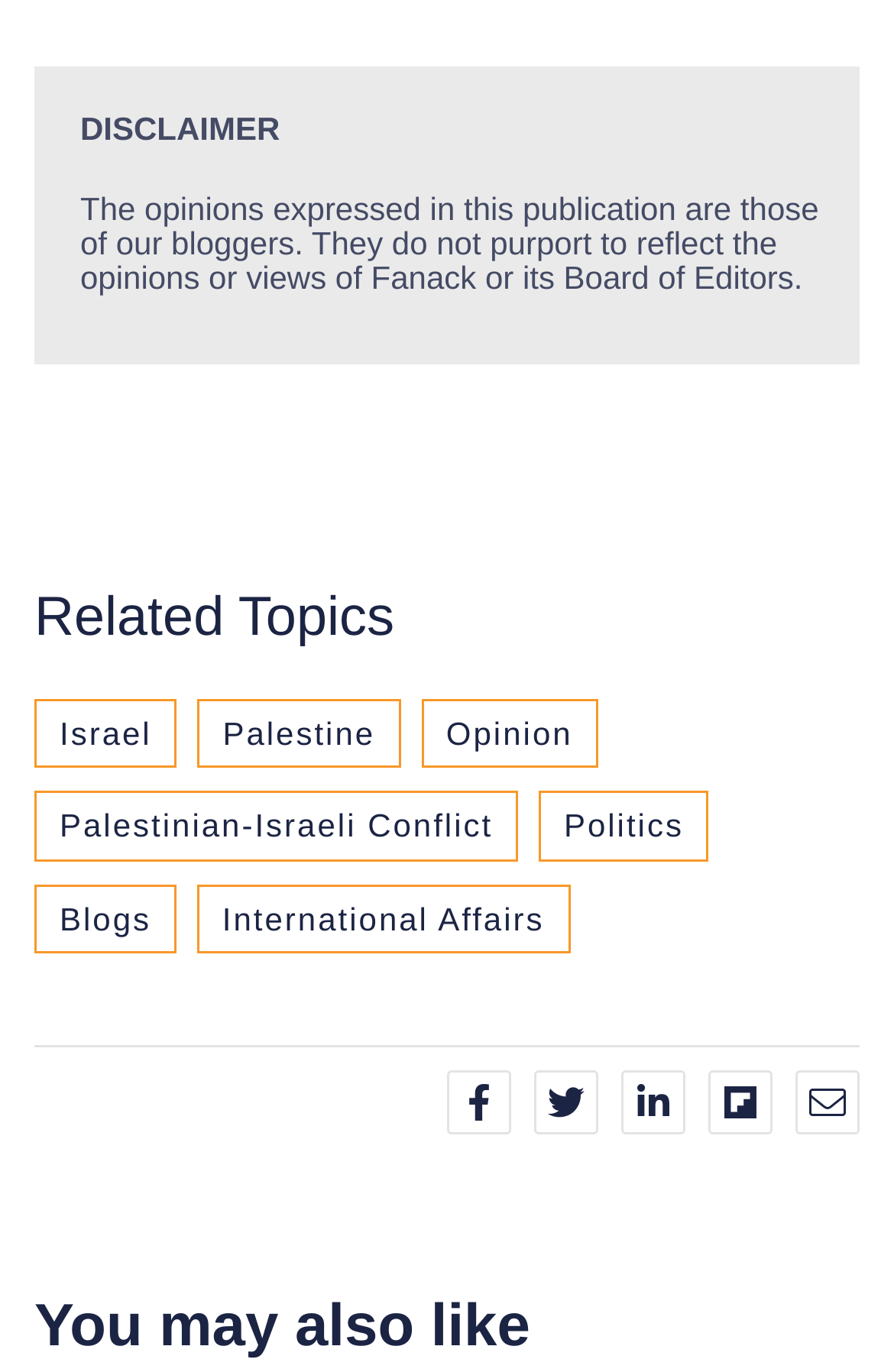Please provide a detailed answer to the question below by examining the image:
What is the disclaimer about?

The disclaimer is about the opinions expressed in the publication, which are those of the bloggers and do not reflect the opinions or views of Fanack or its Board of Editors.